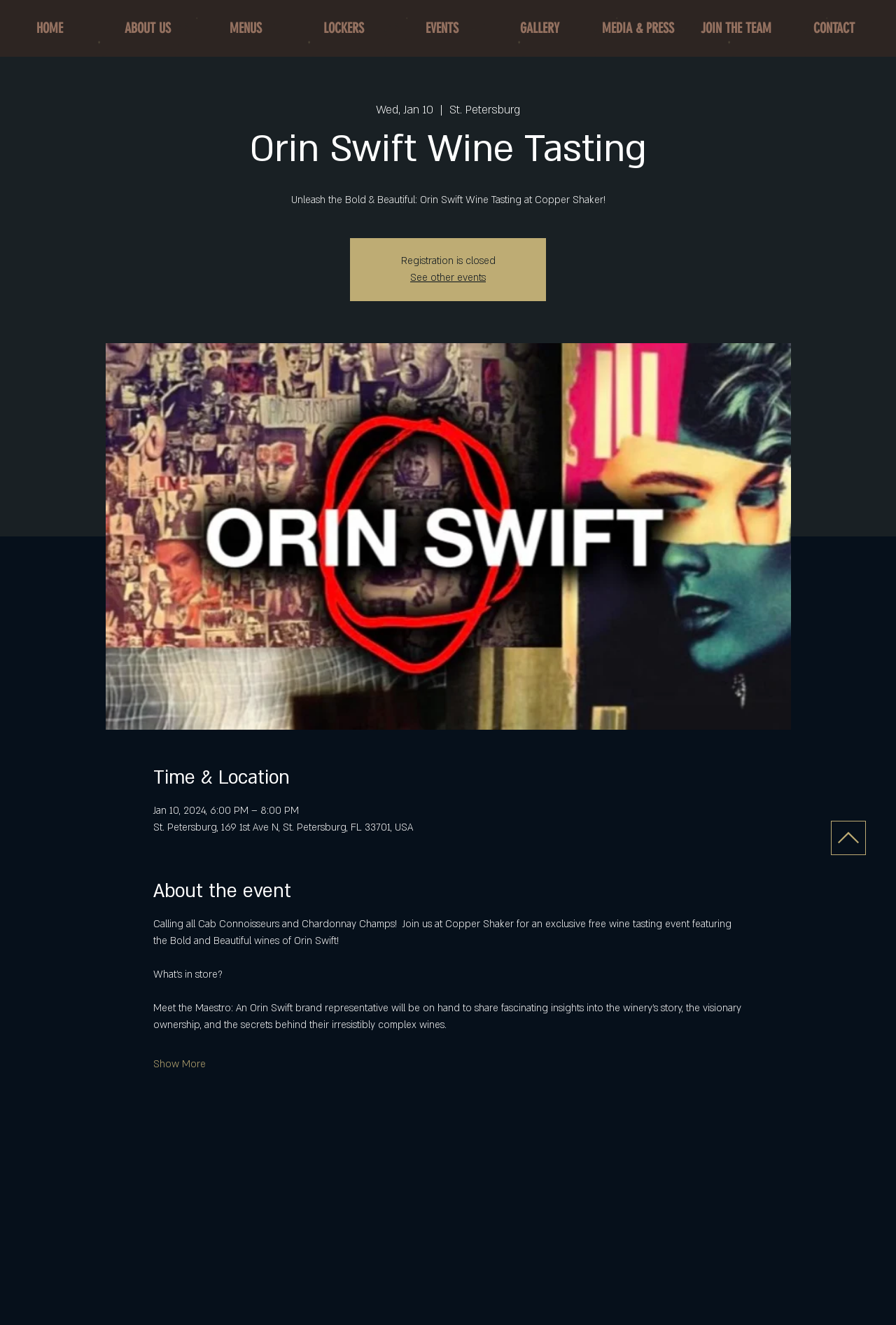Where is the event taking place?
Look at the image and respond to the question as thoroughly as possible.

The event location is mentioned in the 'Time & Location' section as 'St. Petersburg, 169 1st Ave N, St. Petersburg, FL 33701, USA', which indicates that the event is taking place in St. Petersburg.